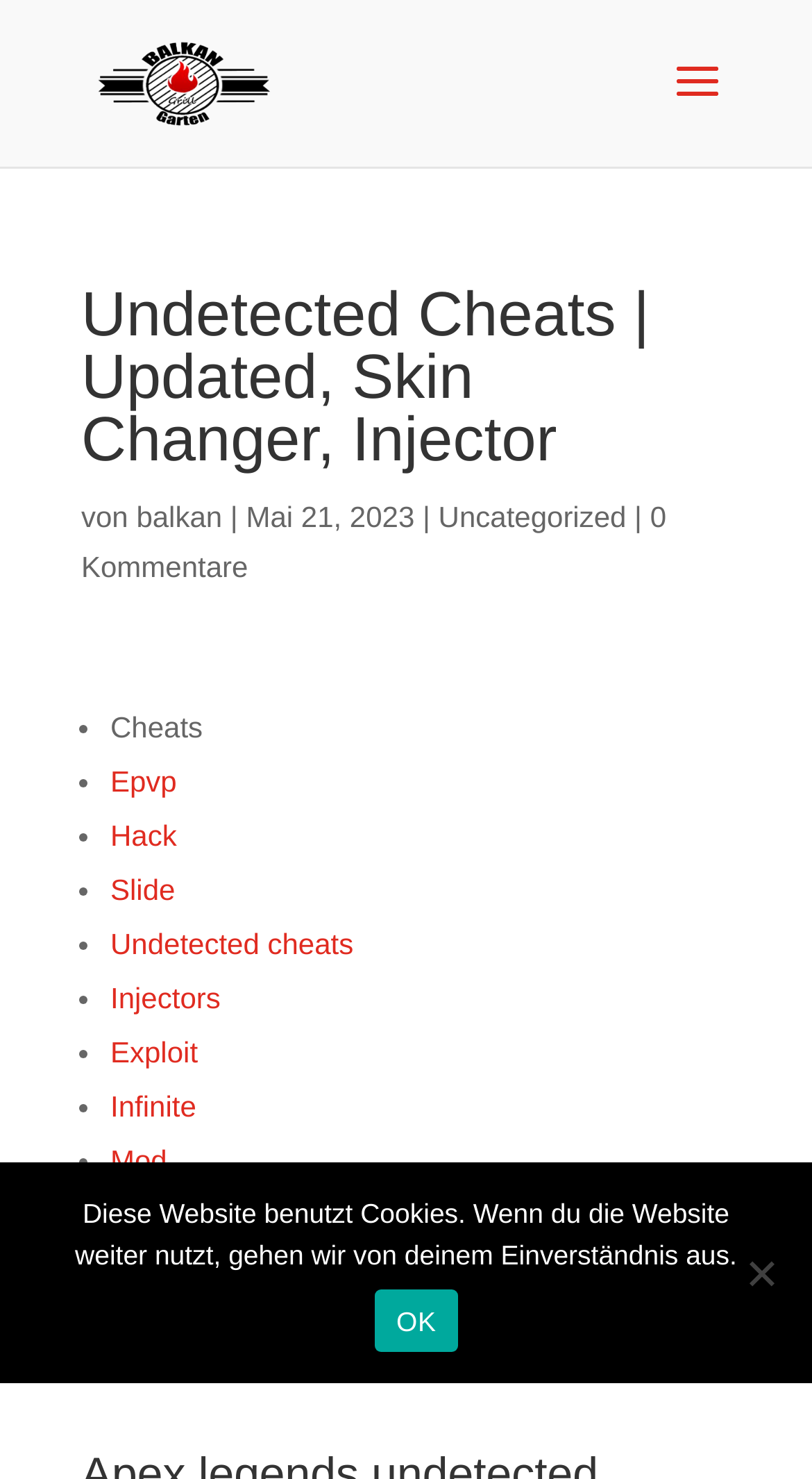What is the principal heading displayed on the webpage?

Undetected Cheats | Updated, Skin Changer, Injector